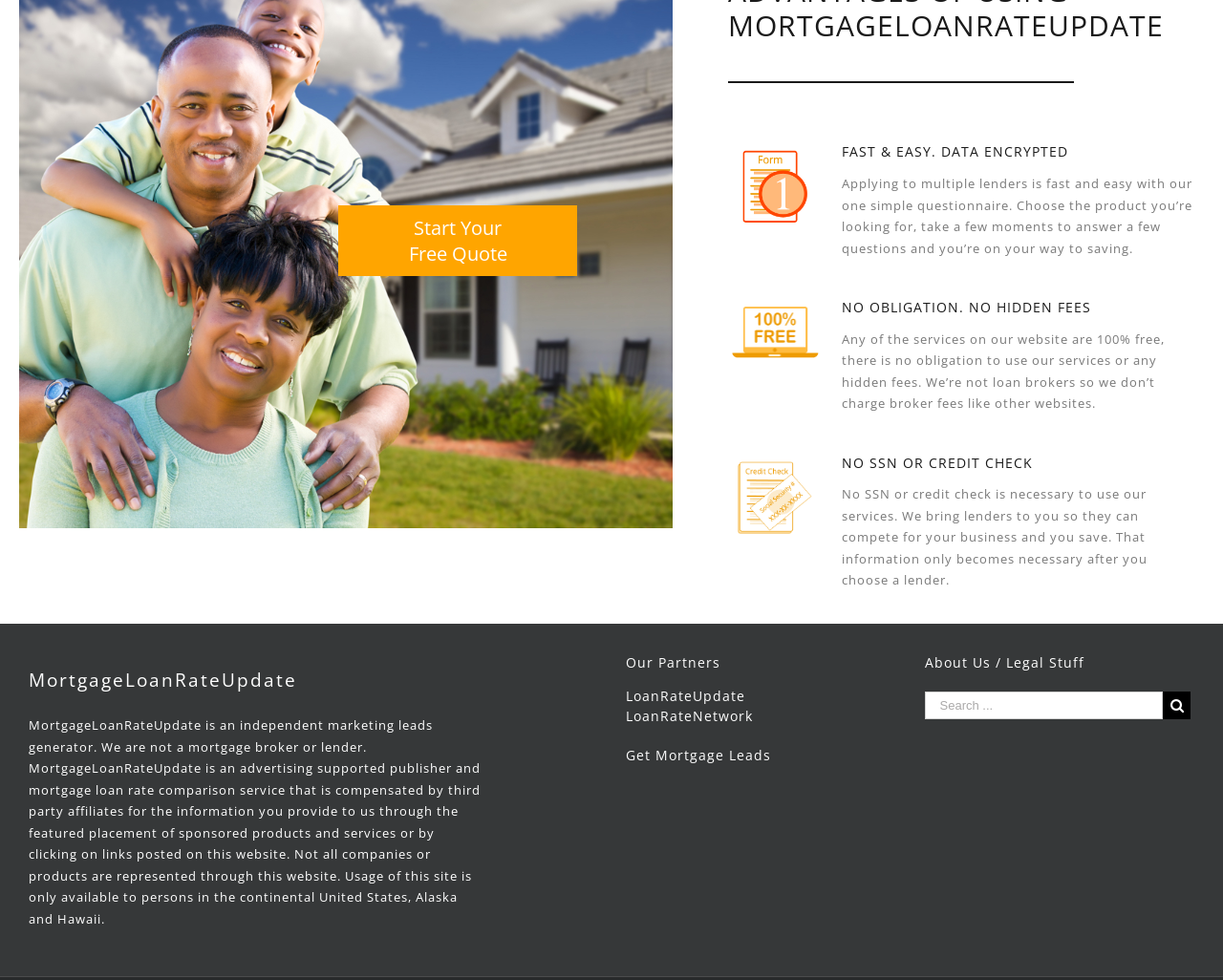What is the theme of the website's design?
Refer to the image and respond with a one-word or short-phrase answer.

Professional